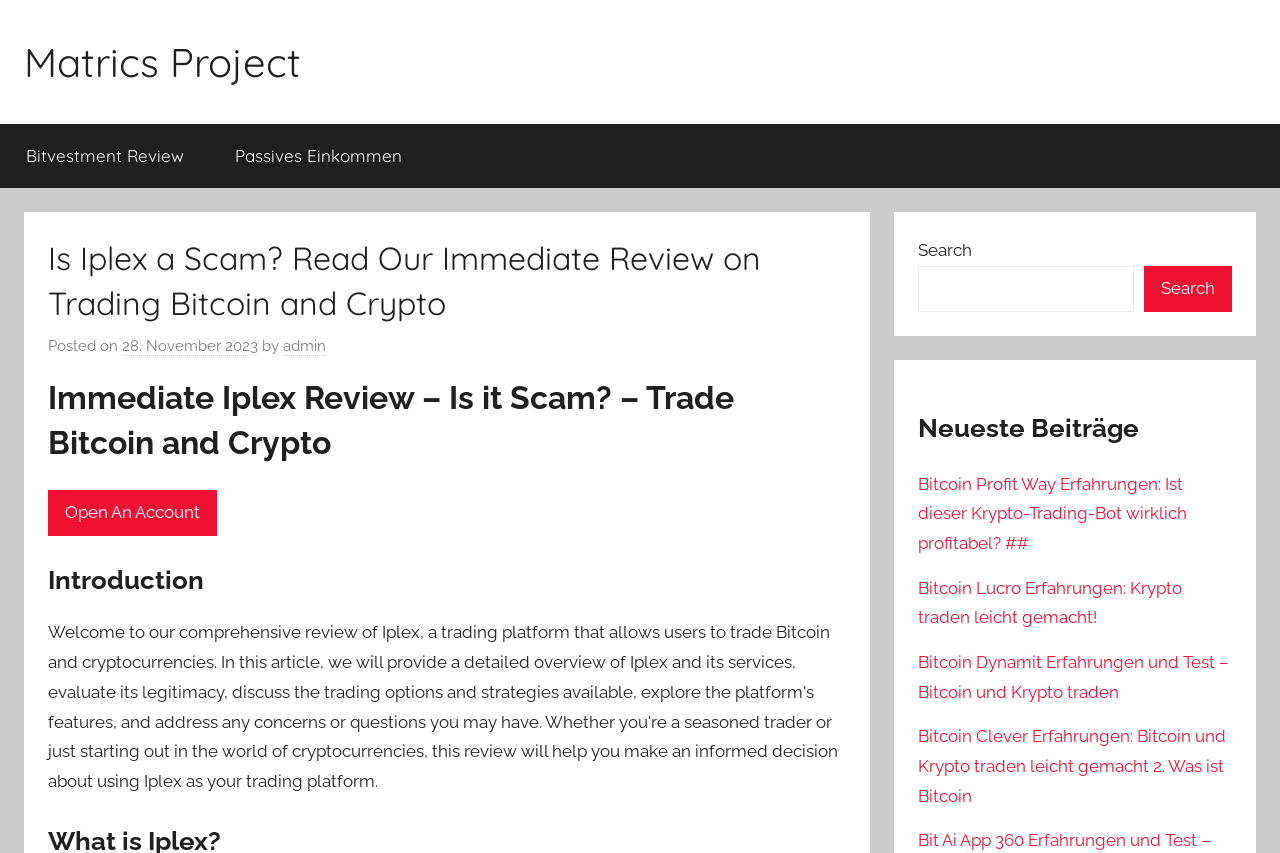Provide a thorough and detailed response to the question by examining the image: 
What is the name of the author of the latest article?

I found the name of the author of the latest article by looking at the 'by' section, which is located below the main heading. The author's name is mentioned as 'admin'.